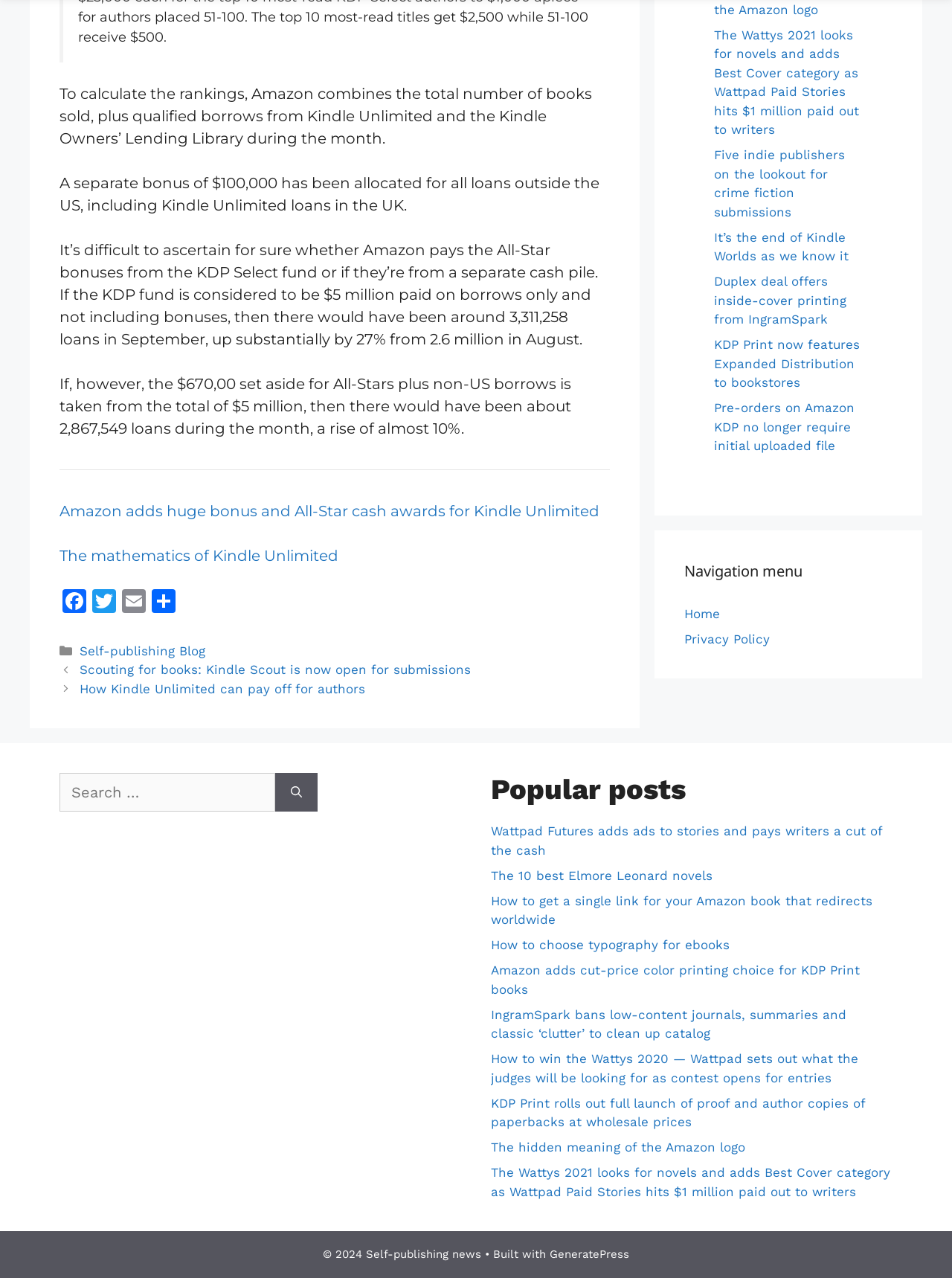What is the copyright year mentioned at the bottom of the webpage?
Please give a detailed and elaborate answer to the question based on the image.

The copyright year can be found by looking at the static text elements at the bottom of the webpage, which include the copyright symbol and the year '2024'.